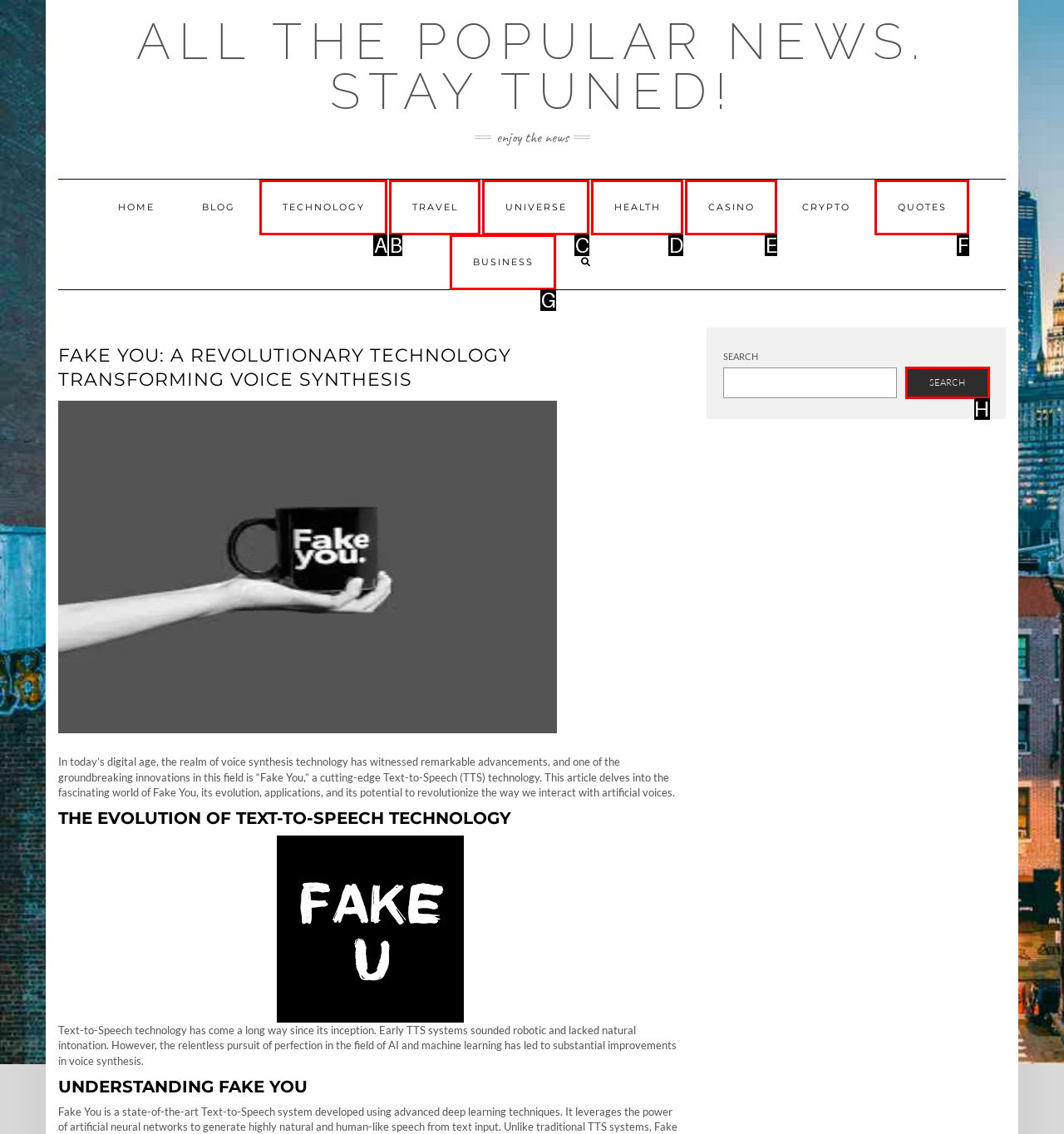Find the UI element described as: Junyu (David) Zhang
Reply with the letter of the appropriate option.

None